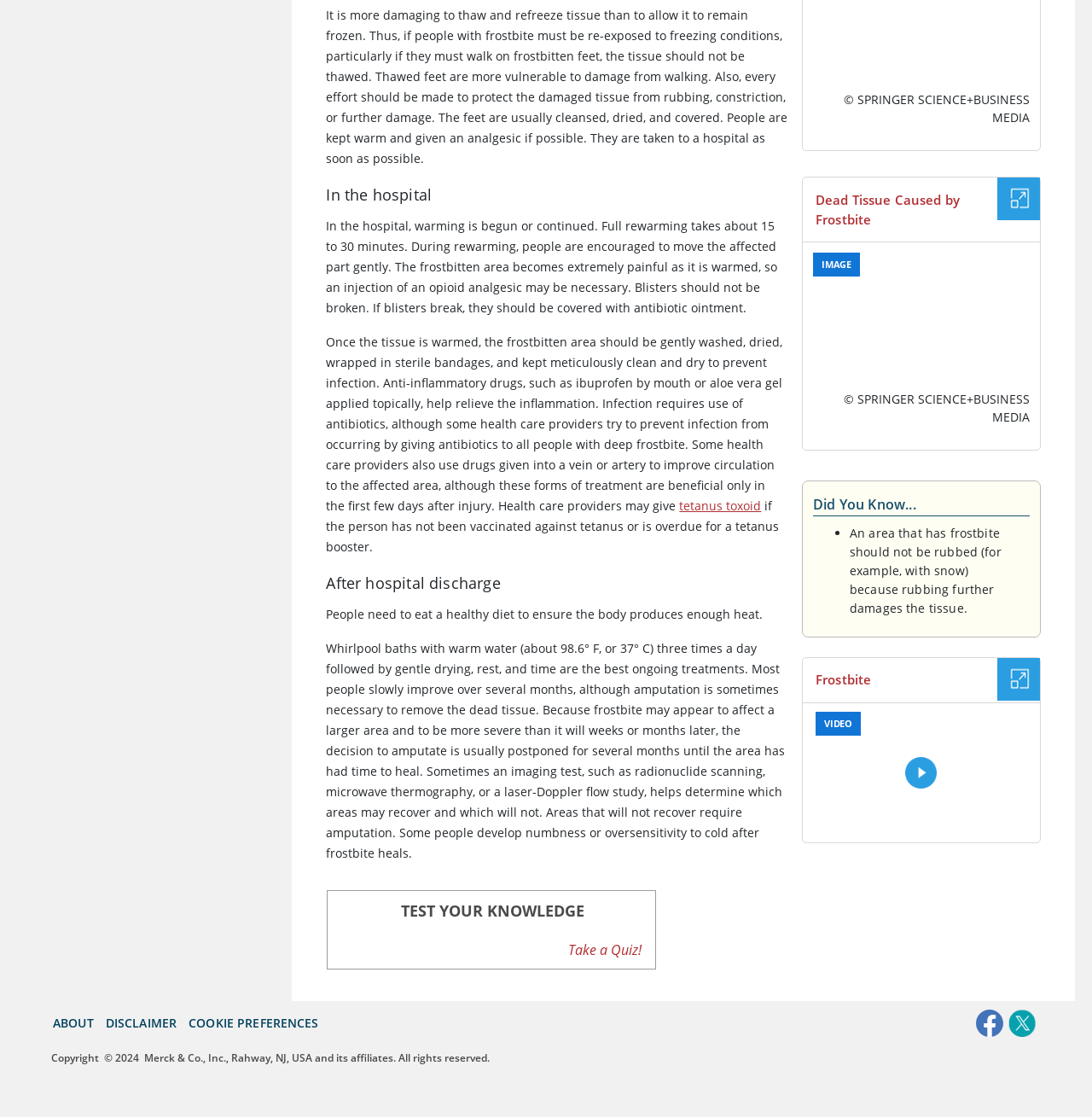Find the bounding box coordinates for the HTML element specified by: "tetanus toxoid".

[0.622, 0.445, 0.697, 0.46]